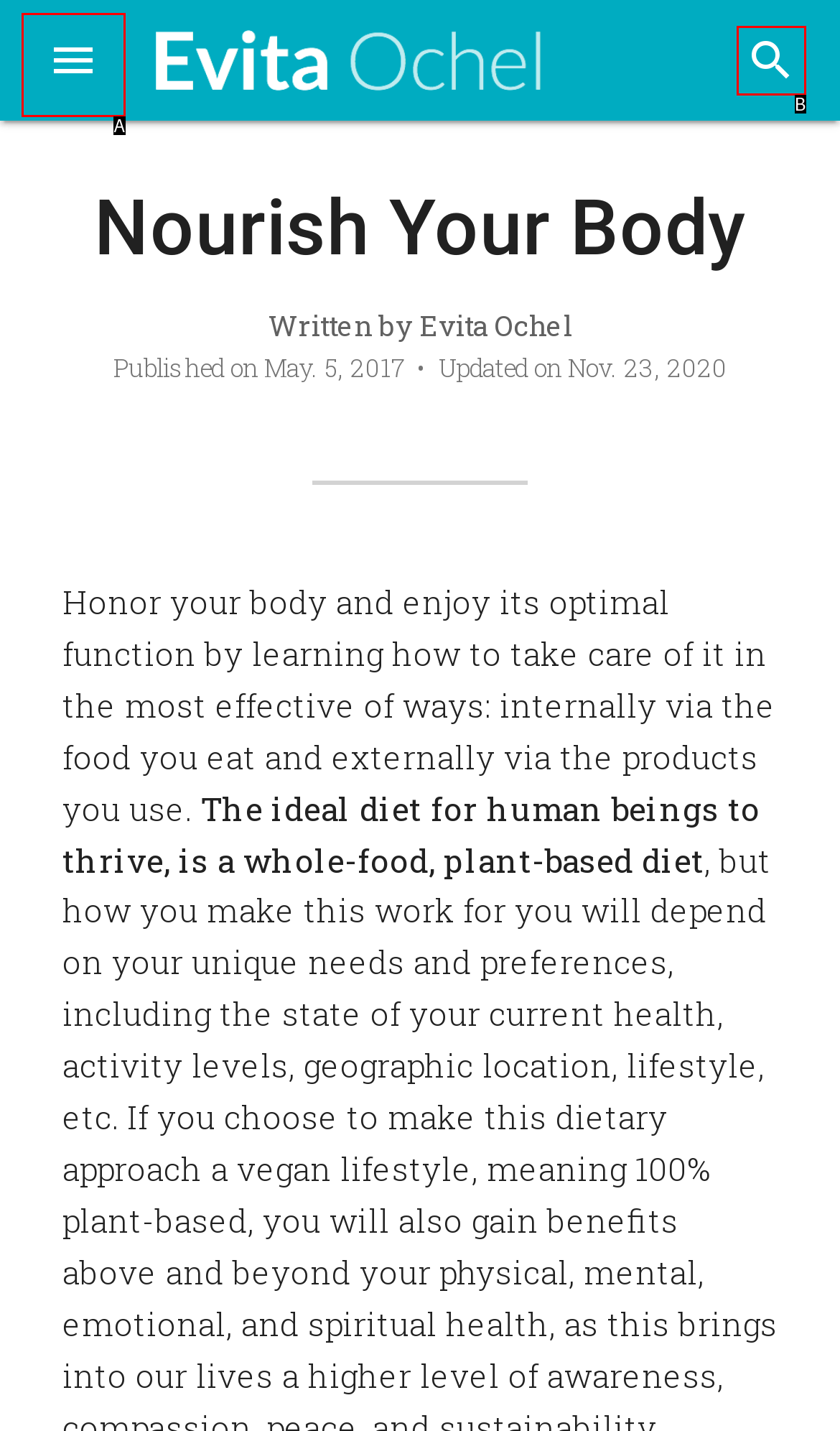Which option best describes: search
Respond with the letter of the appropriate choice.

B